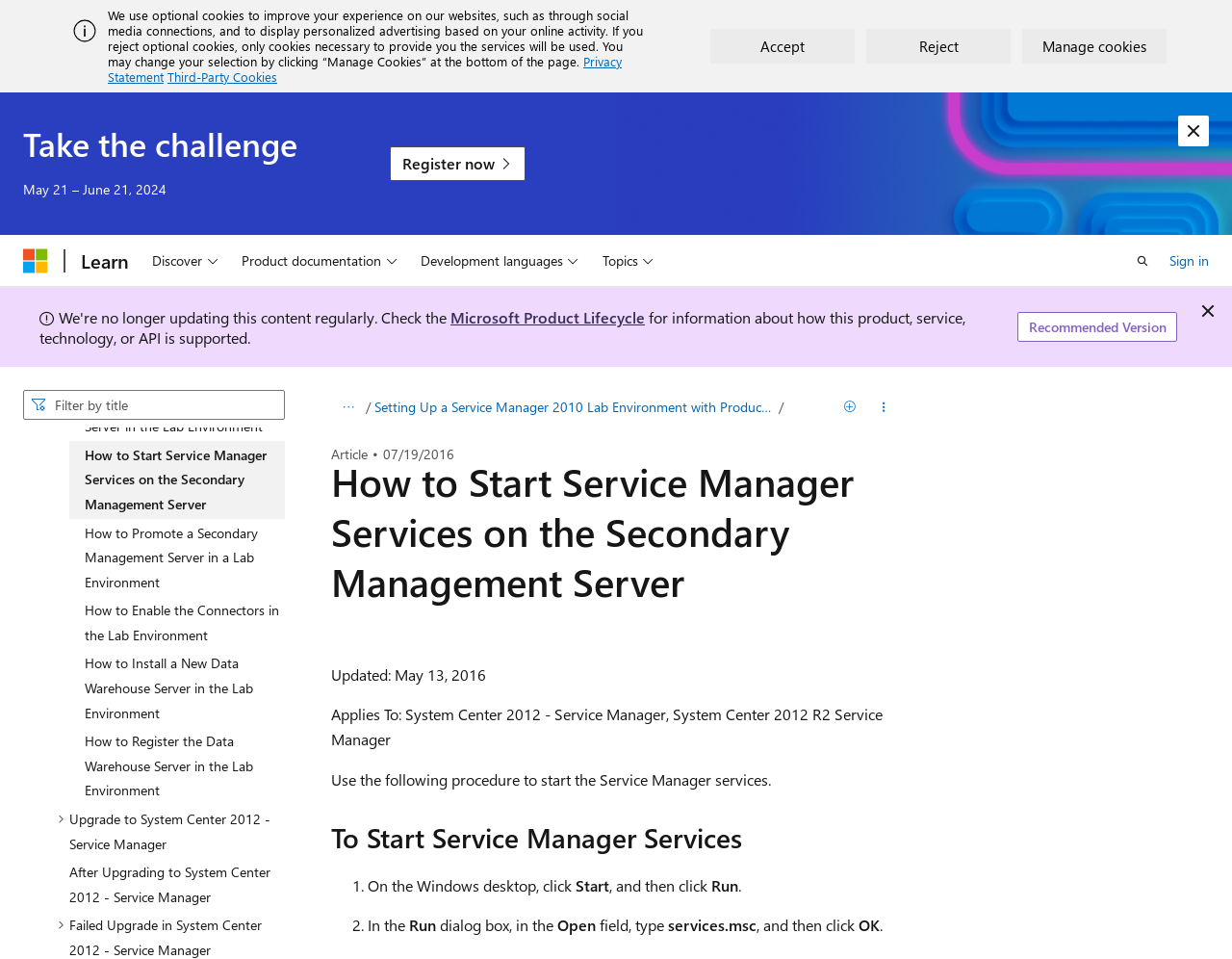Determine the bounding box coordinates for the area you should click to complete the following instruction: "Search for something".

[0.019, 0.406, 0.231, 0.438]